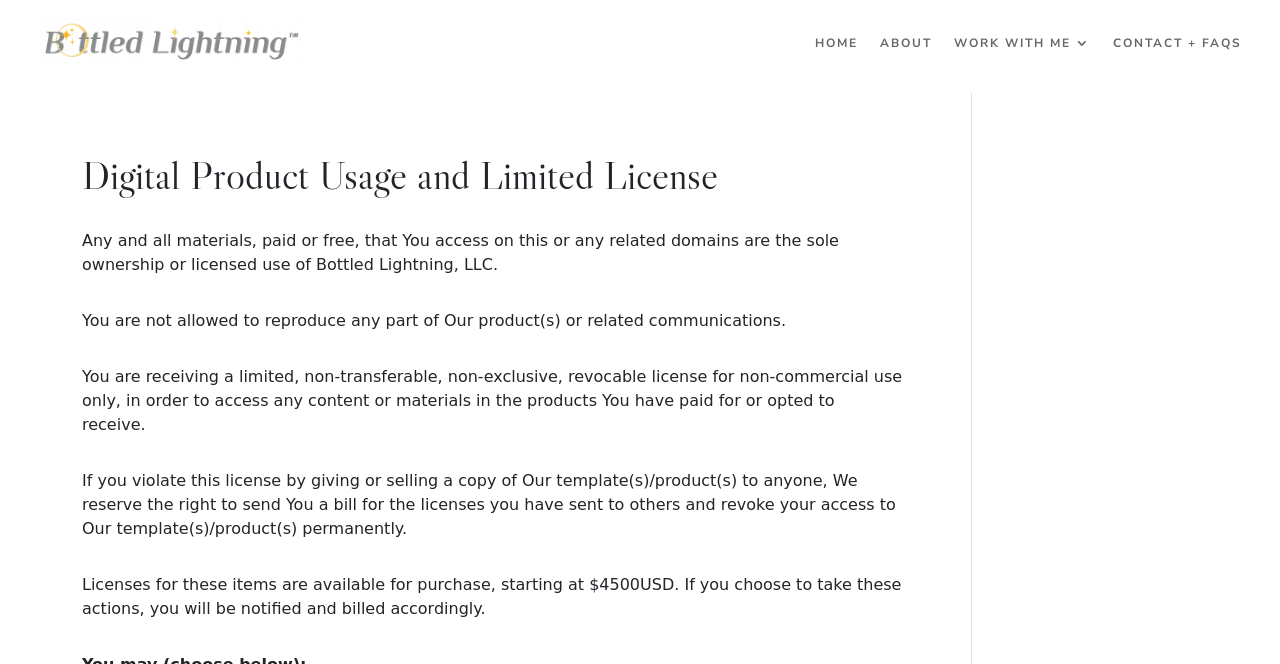Offer a meticulous caption that includes all visible features of the webpage.

The webpage is about the digital product usage and limited license of Bottled Lightning, LLC. At the top, there is a navigation menu with four links: "HOME", "ABOUT", "WORK WITH ME 3", and "CONTACT + FAQS", aligned horizontally and evenly spaced.

Below the navigation menu, there is a heading that reads "Digital Product Usage and Limited License". Underneath the heading, there are five paragraphs of text that describe the terms of the license. The text explains that any materials accessed on the website or related domains are the sole ownership or licensed use of Bottled Lightning, LLC, and that users are not allowed to reproduce any part of the products or related communications.

The text also outlines the limited license granted to users, which is non-transferable, non-exclusive, and revocable, and is only for non-commercial use. It warns that violating this license by giving or selling copies of the products to others may result in a bill for the licenses and revocation of access to the products.

Finally, the text mentions that licenses for the products are available for purchase, starting at $4500USD, and that users will be notified and billed accordingly if they choose to take certain actions.